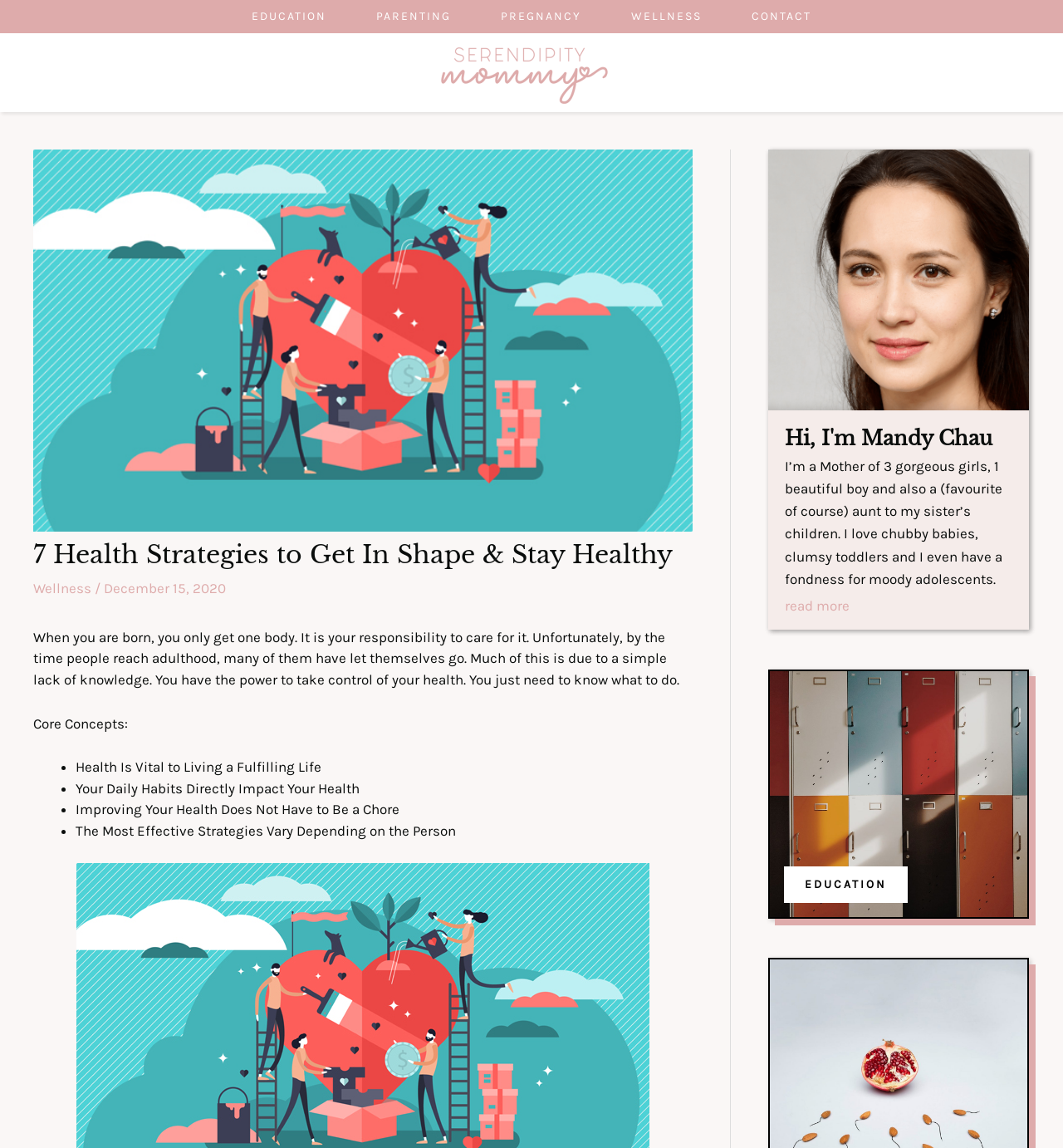Please identify the bounding box coordinates of the region to click in order to complete the given instruction: "Click on the 'read more' link". The coordinates should be four float numbers between 0 and 1, i.e., [left, top, right, bottom].

[0.723, 0.522, 0.968, 0.548]